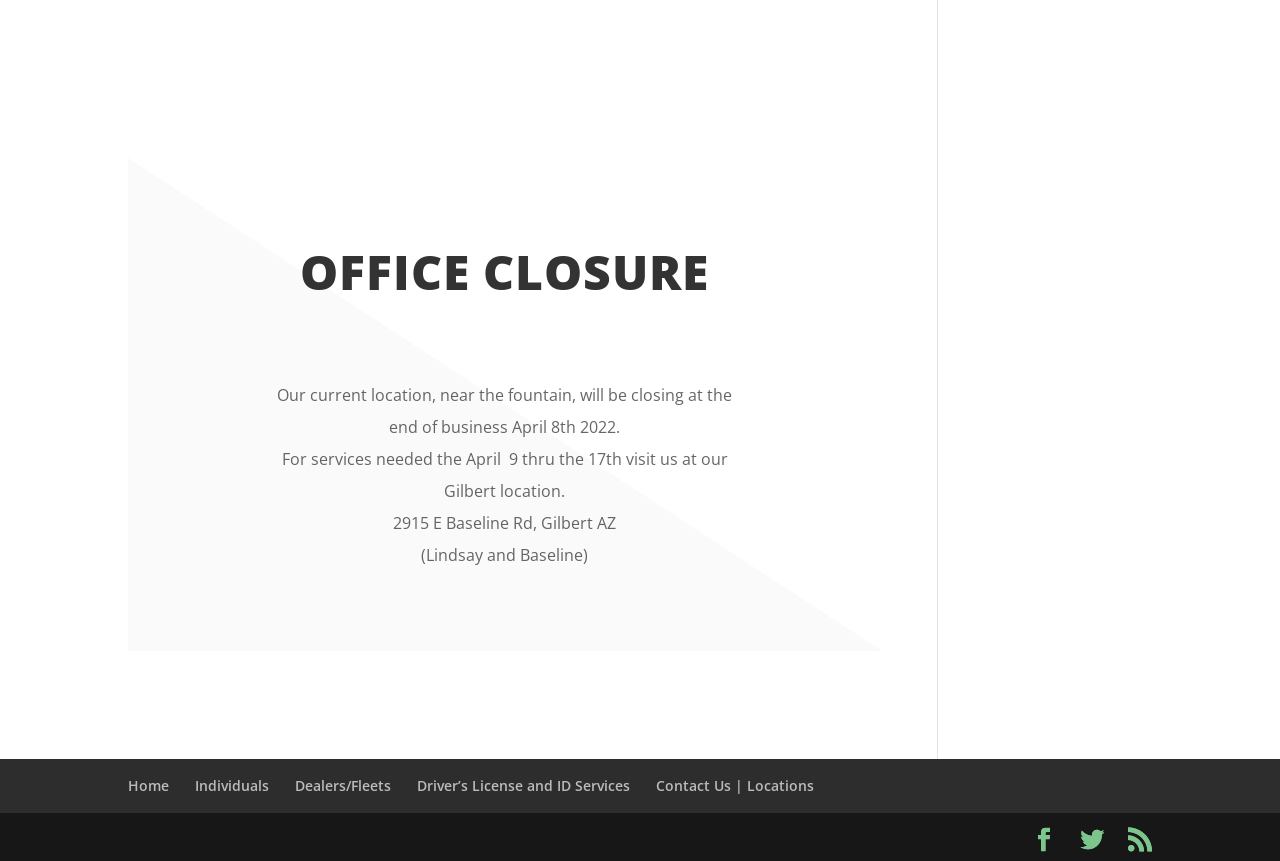Locate the bounding box coordinates of the clickable element to fulfill the following instruction: "view locations". Provide the coordinates as four float numbers between 0 and 1 in the format [left, top, right, bottom].

[0.512, 0.901, 0.636, 0.923]